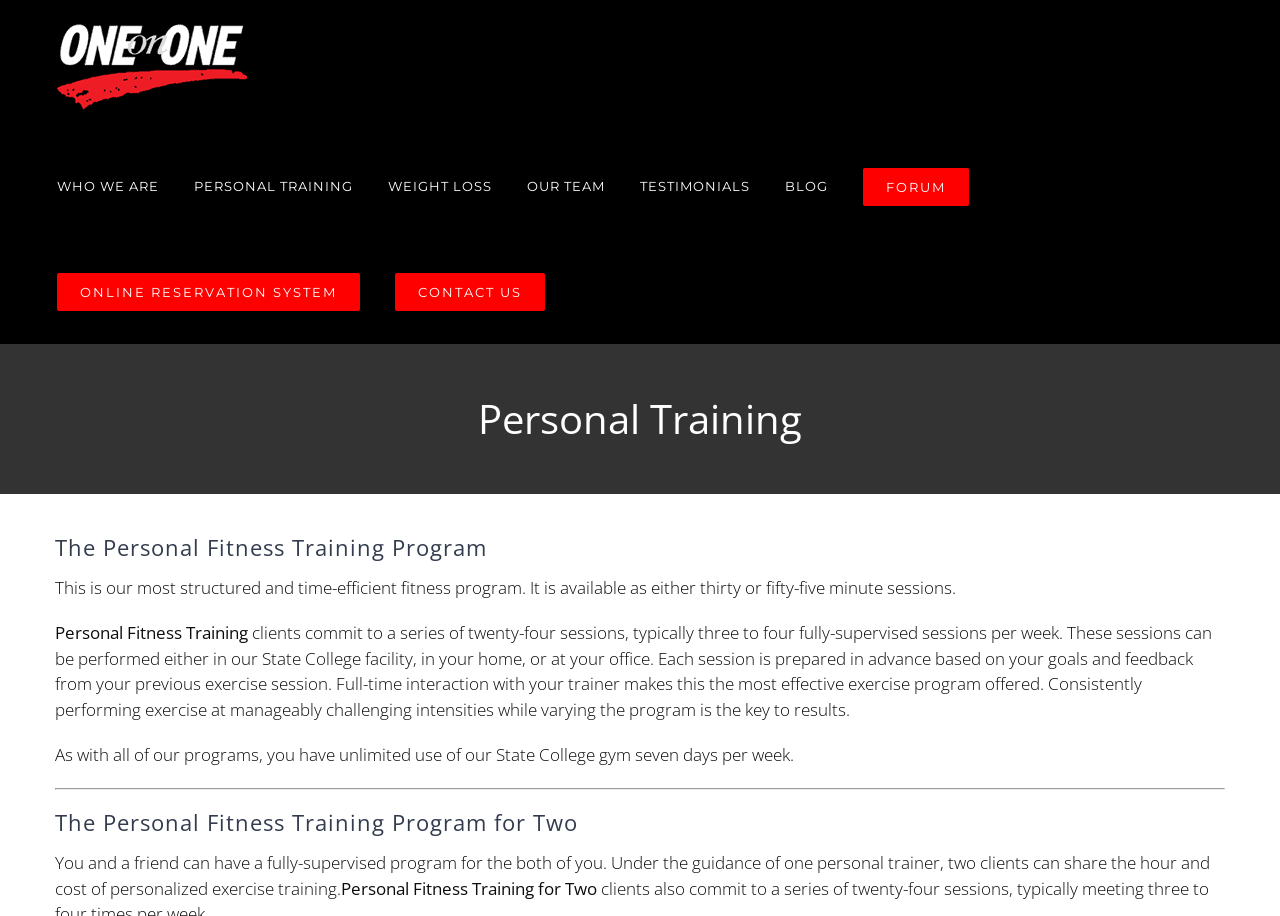Construct a thorough caption encompassing all aspects of the webpage.

The webpage is the home page of One on One Fitness, a fitness consulting service located in State College, PA. At the top left corner, there is a logo of One on One Fitness, which is an image linked to the homepage. Next to the logo, there is a main menu navigation bar with several links, including "WHO WE ARE", "PERSONAL TRAINING", "WEIGHT LOSS", "OUR TEAM", "TESTIMONIALS", "BLOG", "FORUM", "ONLINE RESERVATION SYSTEM", and "CONTACT US". 

Below the navigation bar, there is a page title bar that spans the entire width of the page. Within the page title bar, there are three headings: "Personal Training", "The Personal Fitness Training Program", and "The Personal Fitness Training Program for Two". 

Under the headings, there are three blocks of text that describe the personal fitness training program. The first block explains that the program is a structured and time-efficient fitness program available in thirty or fifty-five minute sessions. The second block provides more details about the program, including the commitment to a series of twenty-four sessions, the preparation of each session based on the client's goals, and the unlimited use of the State College gym. The third block describes a variation of the program for two people, where two clients can share the hour and cost of personalized exercise training under the guidance of one personal trainer.